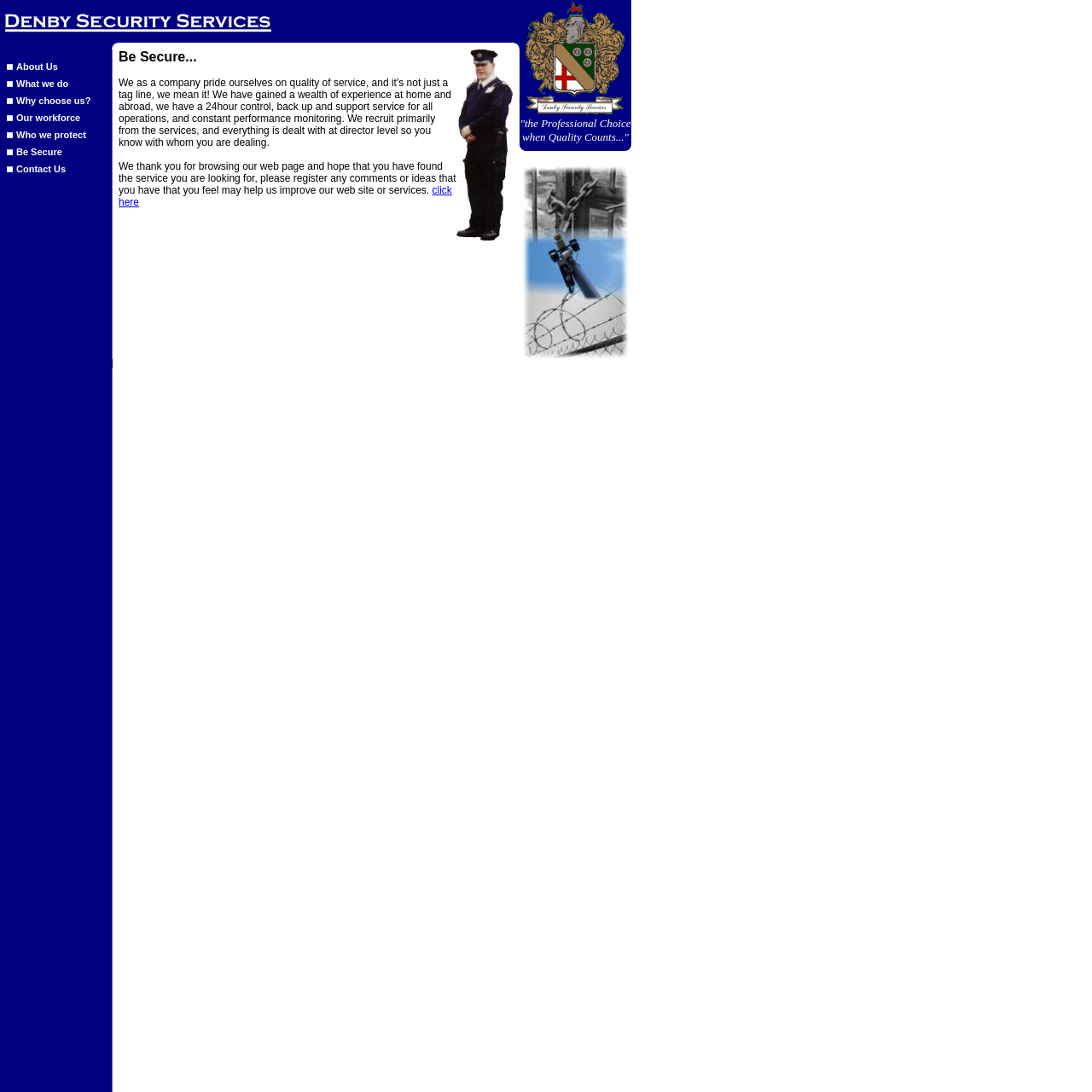Respond concisely with one word or phrase to the following query:
What is the primary source of recruitment for the company?

The services